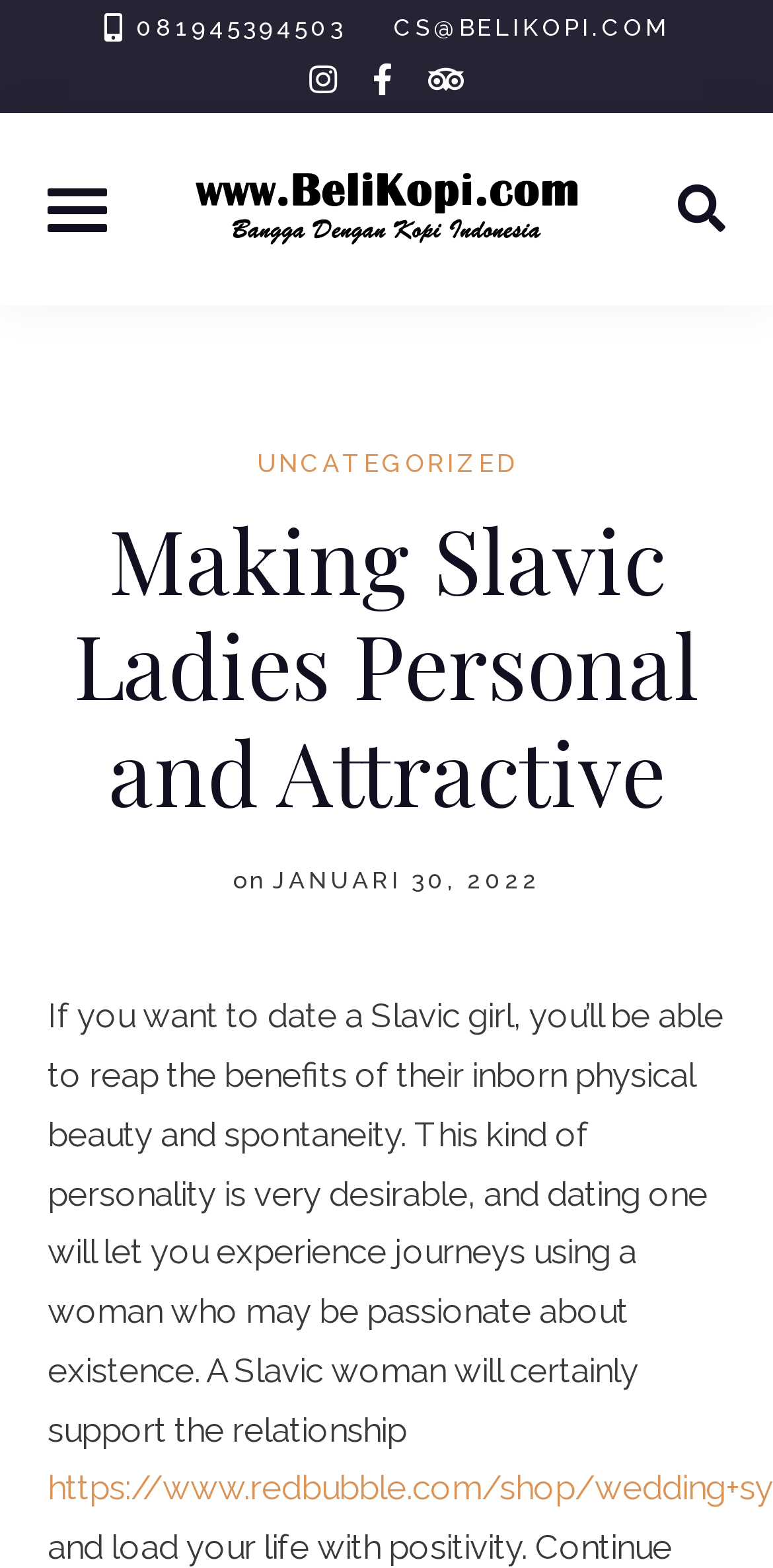What is the date mentioned on the webpage?
Please elaborate on the answer to the question with detailed information.

The webpage contains a timestamp or a date, specifically January 30, 2022, which may indicate when the content was last updated or published.